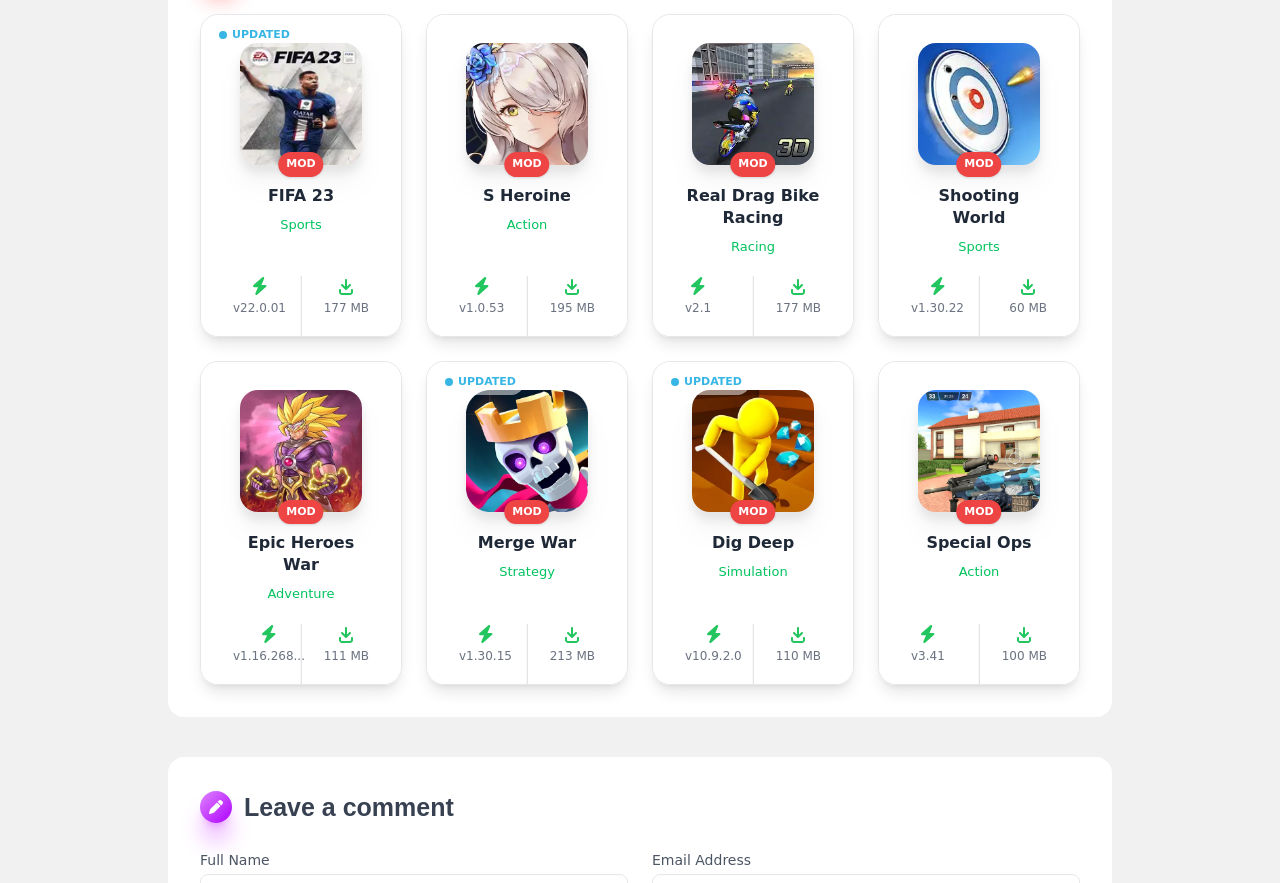Please identify the bounding box coordinates of the element's region that should be clicked to execute the following instruction: "Enter Full Name". The bounding box coordinates must be four float numbers between 0 and 1, i.e., [left, top, right, bottom].

[0.156, 0.965, 0.211, 0.983]